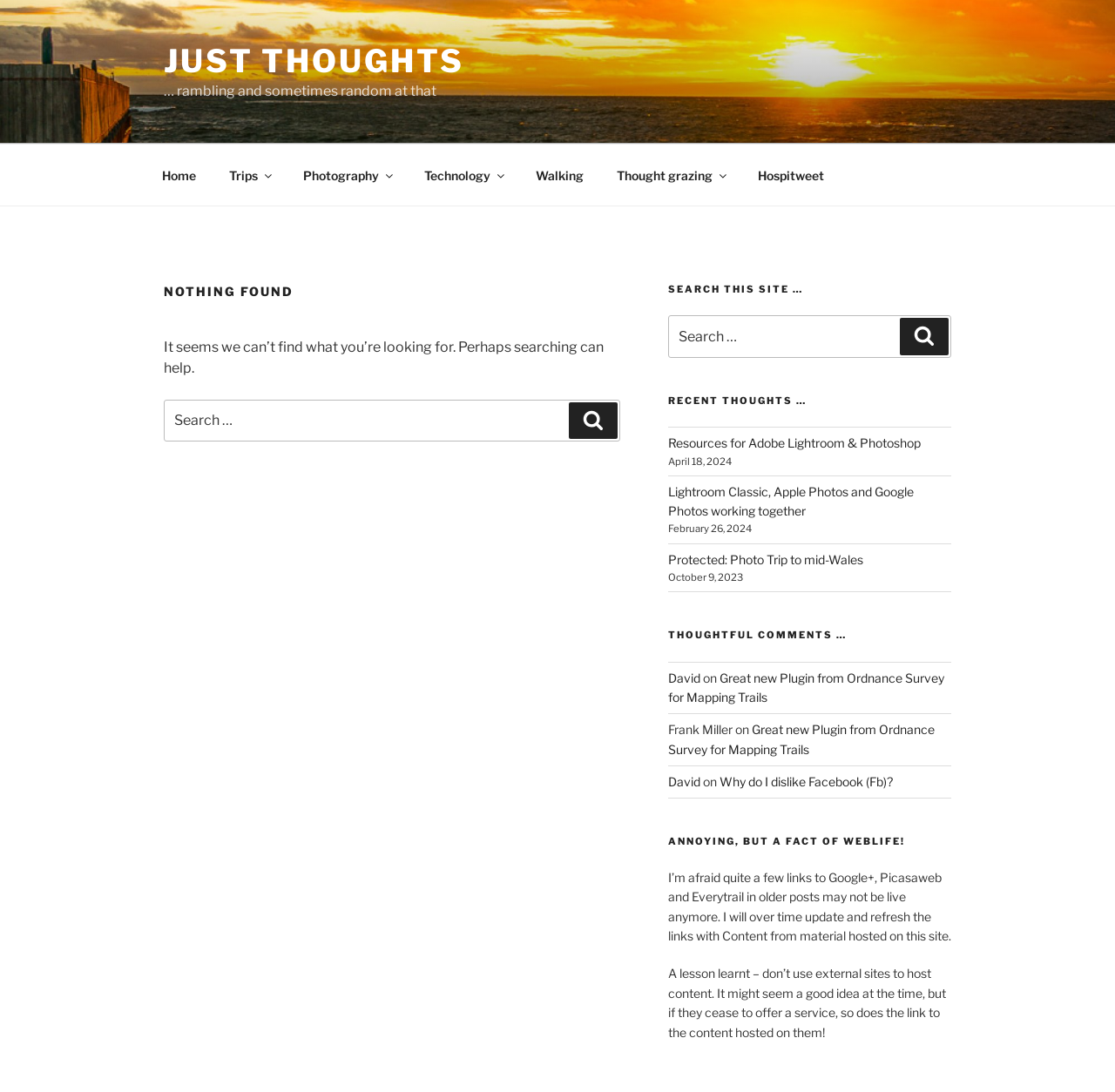Identify the bounding box coordinates for the UI element described as follows: "Protected: Photo Trip to mid-Wales". Ensure the coordinates are four float numbers between 0 and 1, formatted as [left, top, right, bottom].

[0.599, 0.505, 0.774, 0.519]